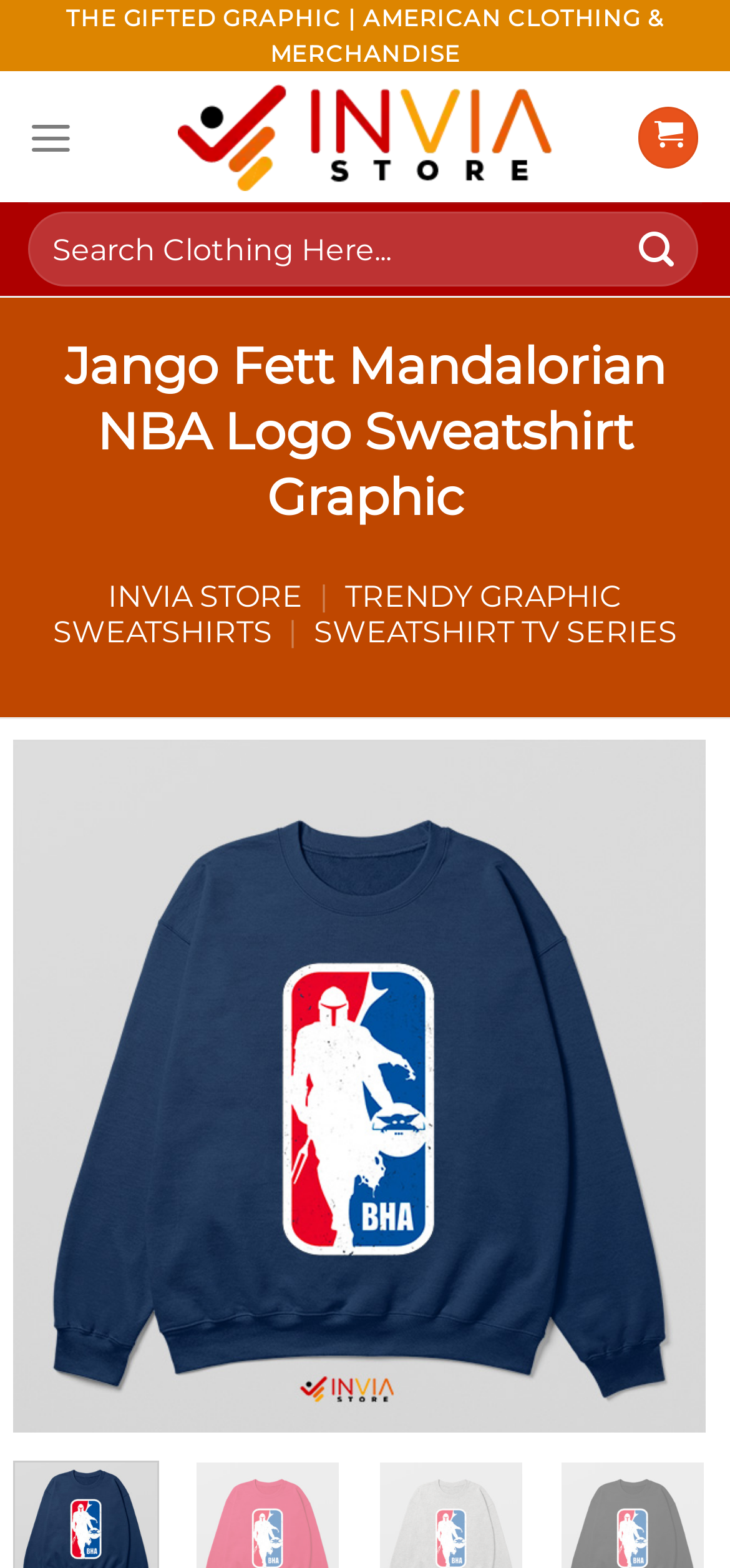Locate the bounding box coordinates of the element's region that should be clicked to carry out the following instruction: "Open the menu". The coordinates need to be four float numbers between 0 and 1, i.e., [left, top, right, bottom].

[0.038, 0.058, 0.101, 0.117]